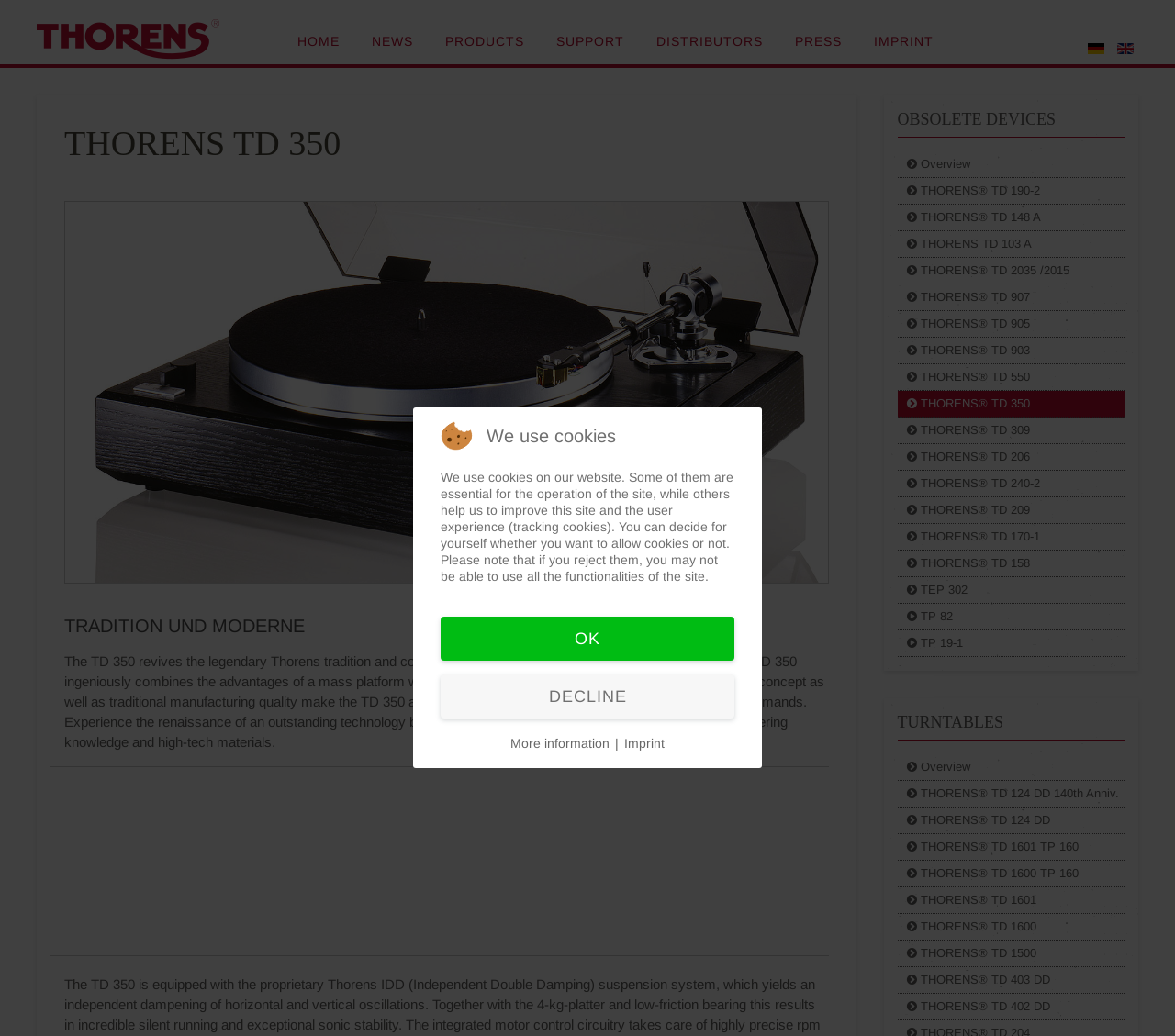Can you show the bounding box coordinates of the region to click on to complete the task described in the instruction: "Explore OBSOLETE DEVICES"?

[0.764, 0.105, 0.957, 0.133]